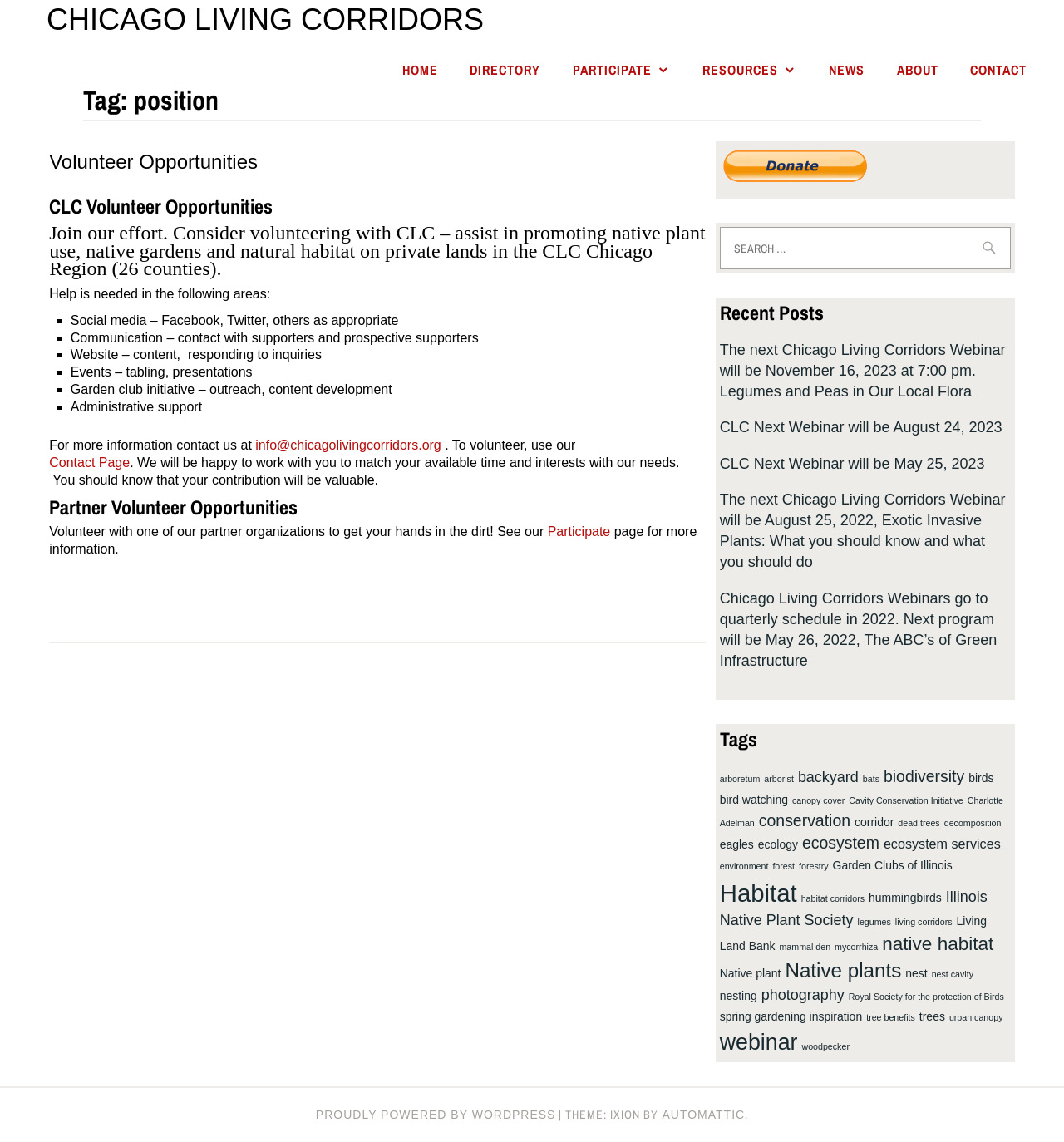Provide a brief response to the question using a single word or phrase: 
How many recent posts are listed?

5